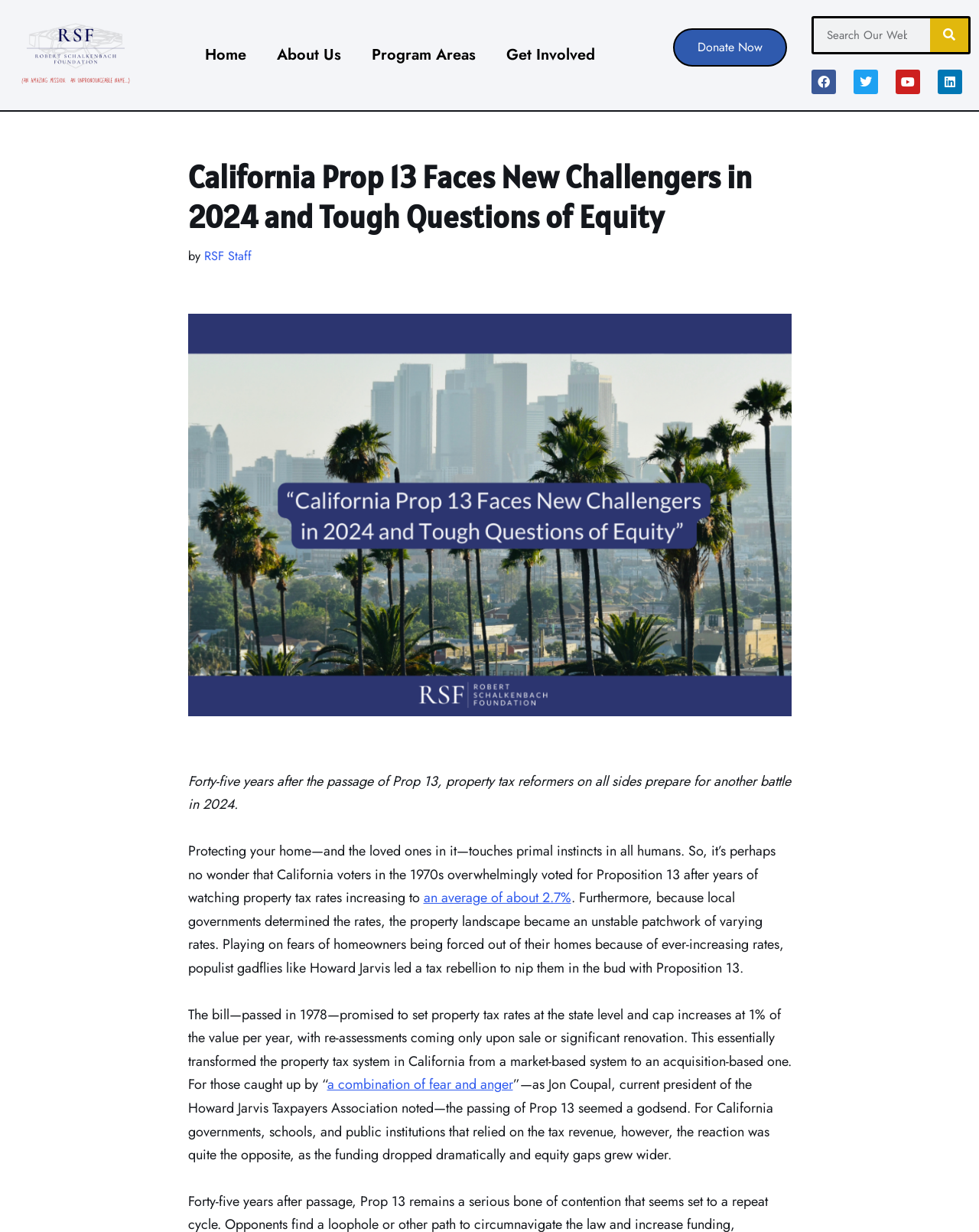Locate the bounding box coordinates of the segment that needs to be clicked to meet this instruction: "Donate Now".

[0.687, 0.023, 0.804, 0.054]